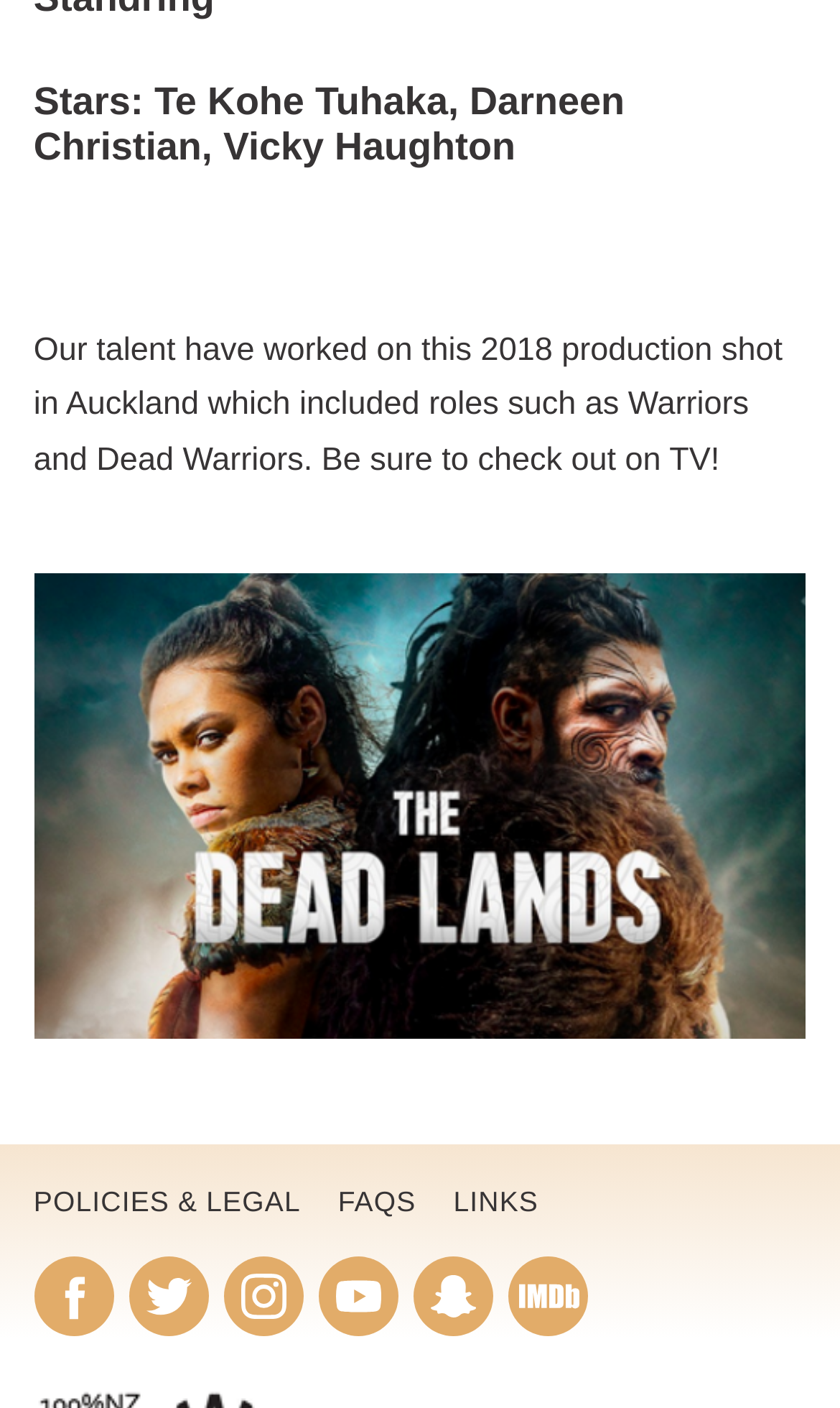Could you find the bounding box coordinates of the clickable area to complete this instruction: "Discover VA long term care benefits"?

None